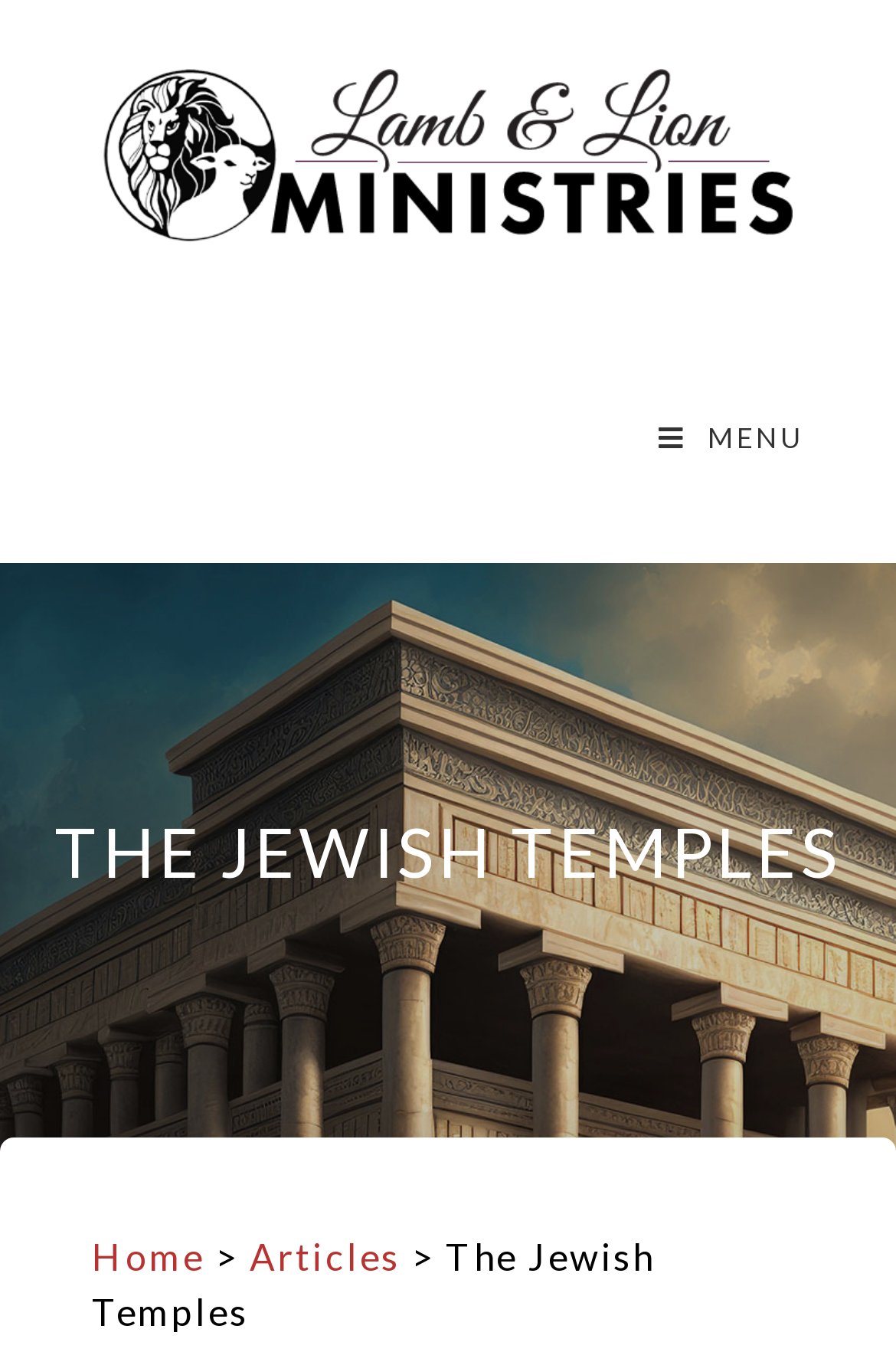How many main navigation links are there?
Please provide a comprehensive answer based on the visual information in the image.

I counted the number of links in the navigation menu, which are 'Home', 'Articles', and another link with a '>' symbol. Therefore, there are three main navigation links.